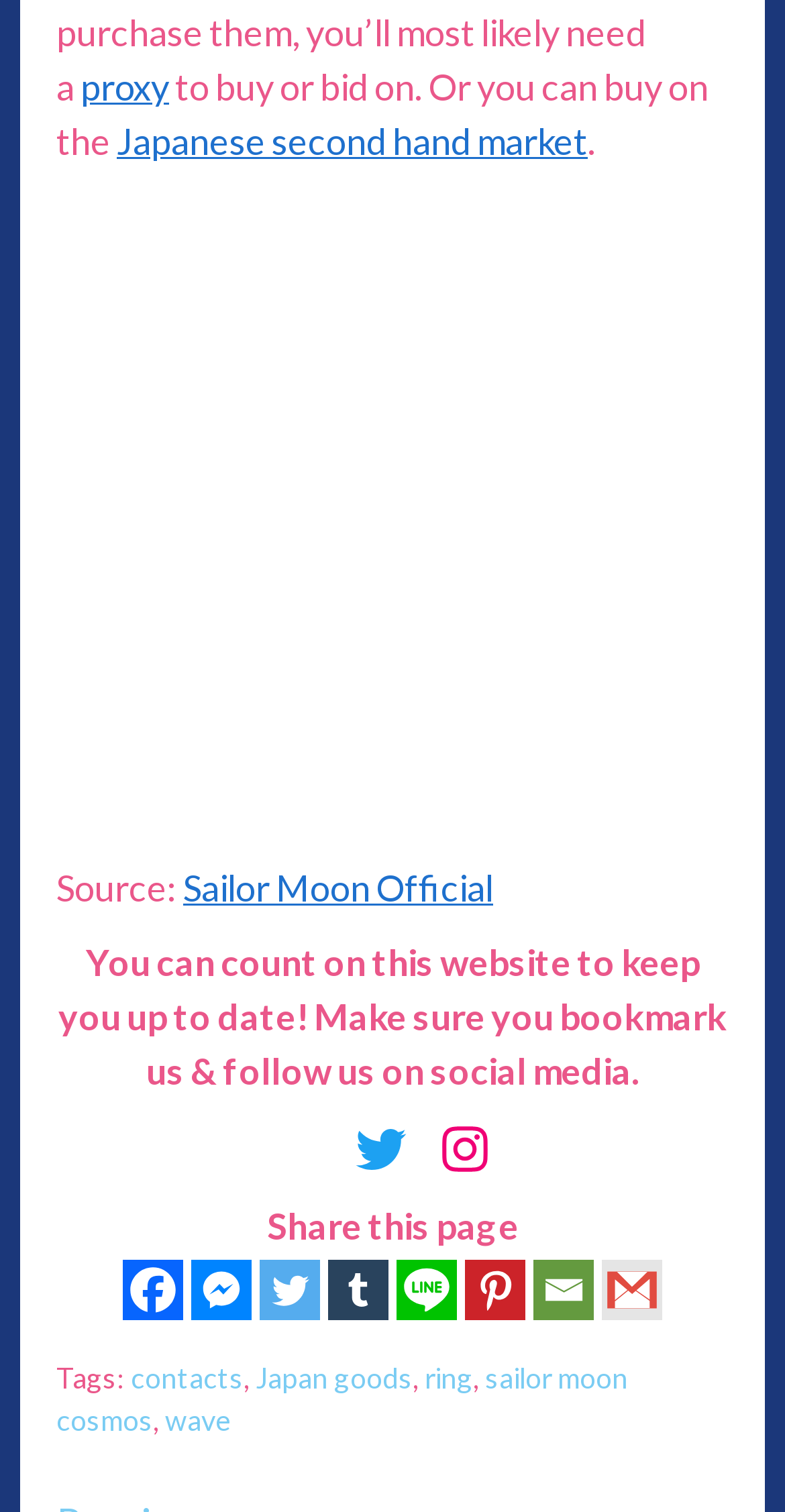What is the source of the information on the webpage?
Answer briefly with a single word or phrase based on the image.

Sailor Moon Official